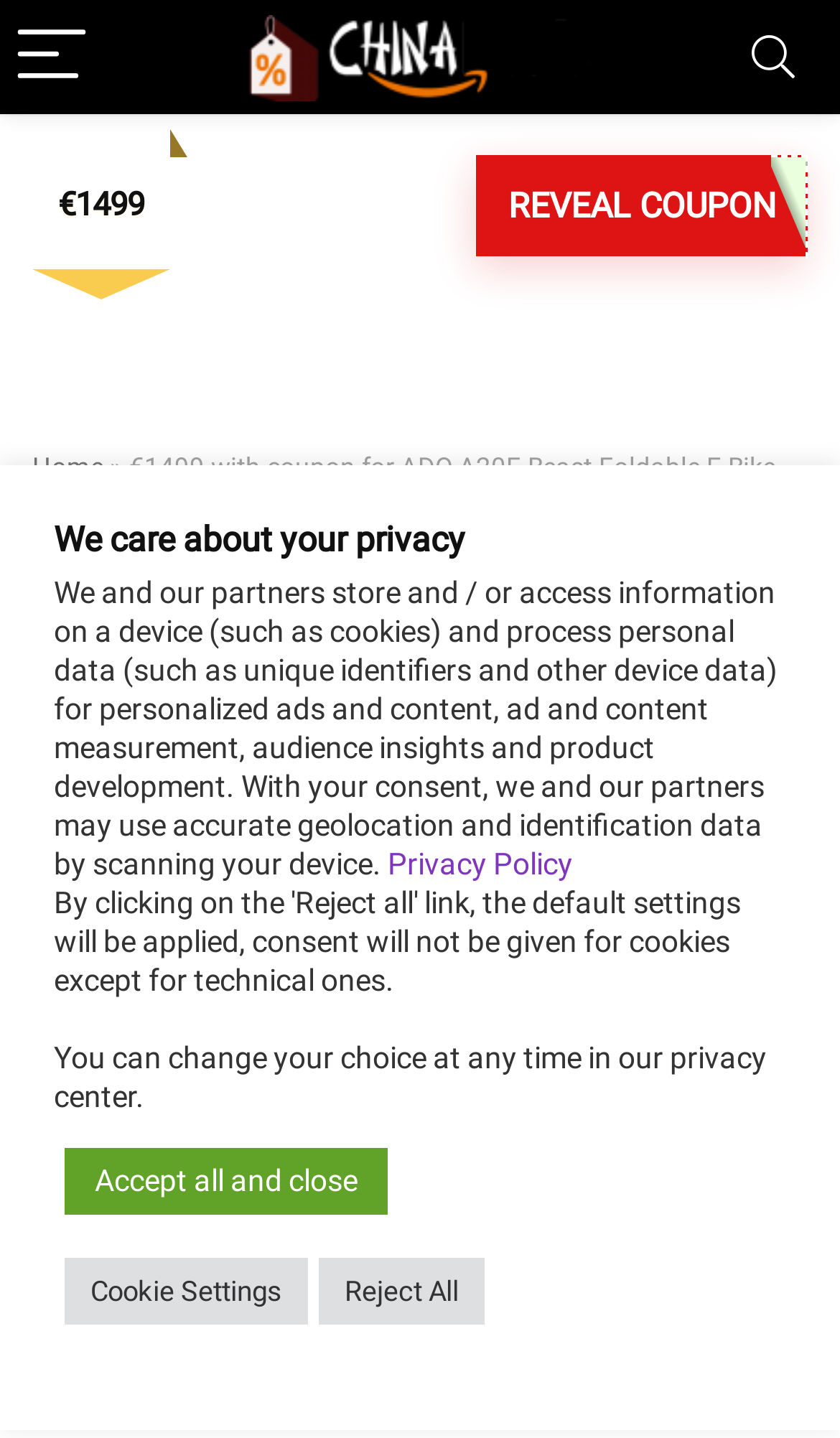Please specify the bounding box coordinates of the element that should be clicked to execute the given instruction: 'Search for something'. Ensure the coordinates are four float numbers between 0 and 1, expressed as [left, top, right, bottom].

[0.859, 0.0, 0.982, 0.079]